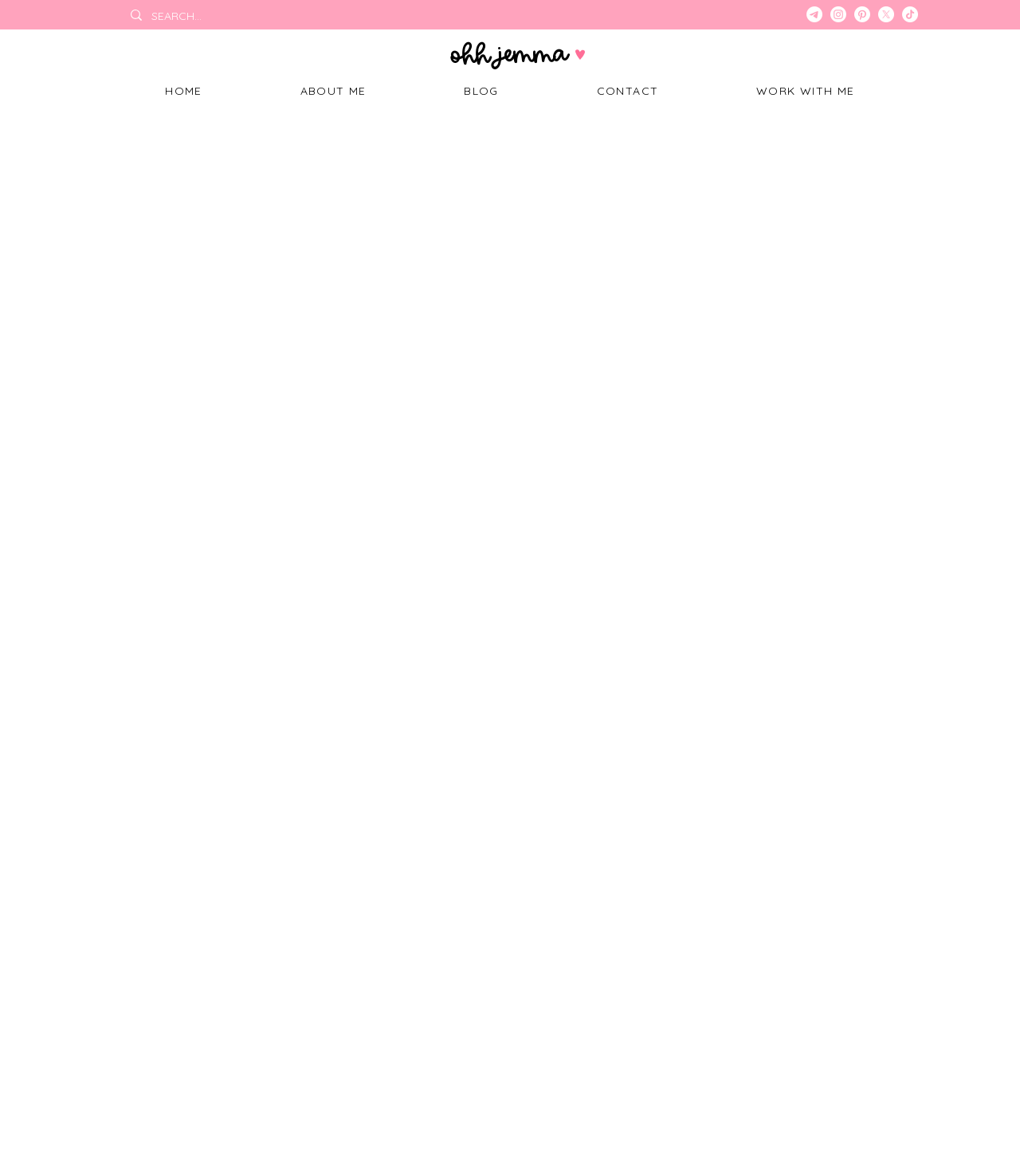Locate the bounding box coordinates of the clickable area needed to fulfill the instruction: "check the about me page".

[0.249, 0.062, 0.404, 0.093]